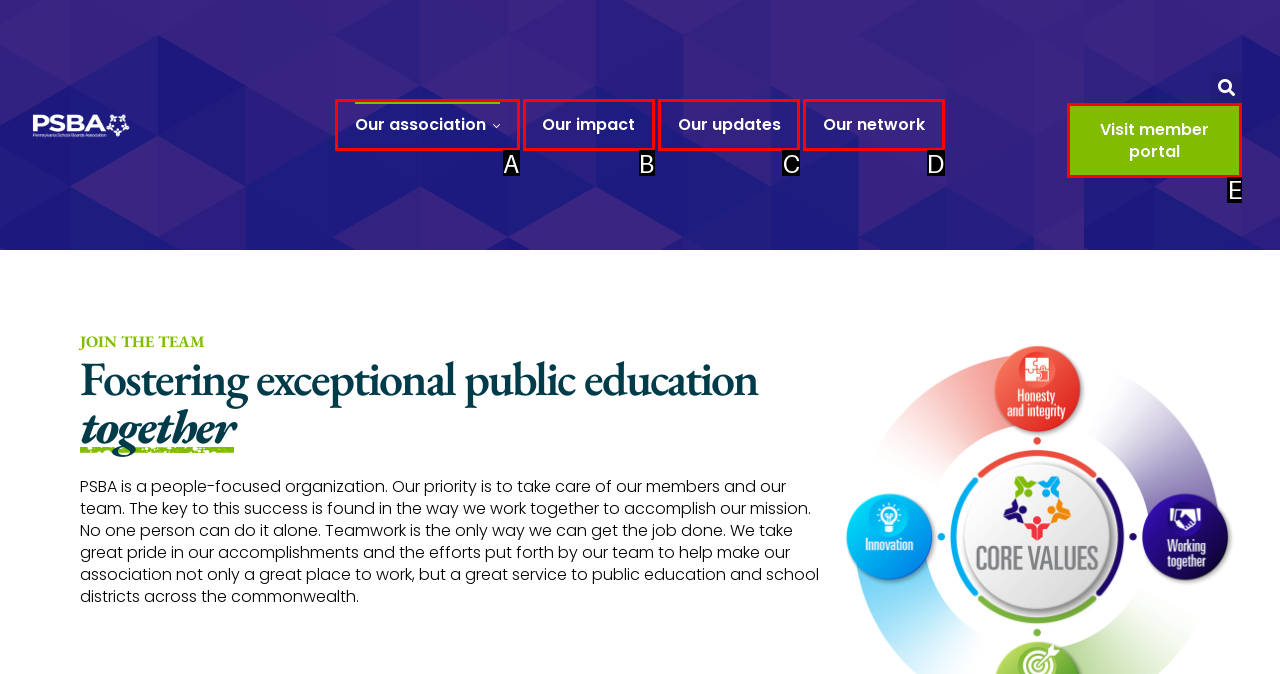Select the HTML element that matches the description: Visit member portal. Provide the letter of the chosen option as your answer.

E